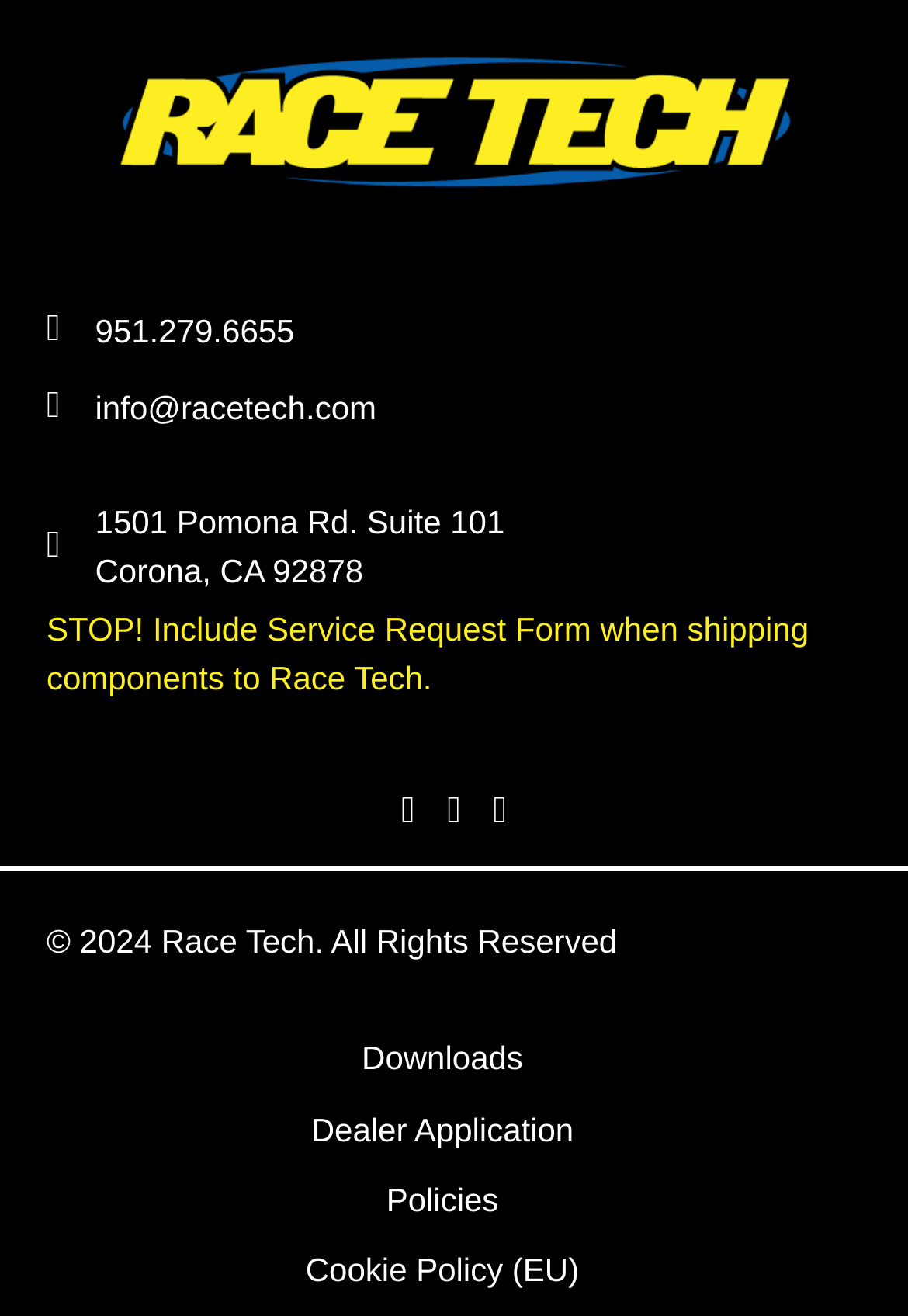Locate the bounding box coordinates of the area to click to fulfill this instruction: "View the 'Humpback Whale Swim' article". The bounding box should be presented as four float numbers between 0 and 1, in the order [left, top, right, bottom].

None